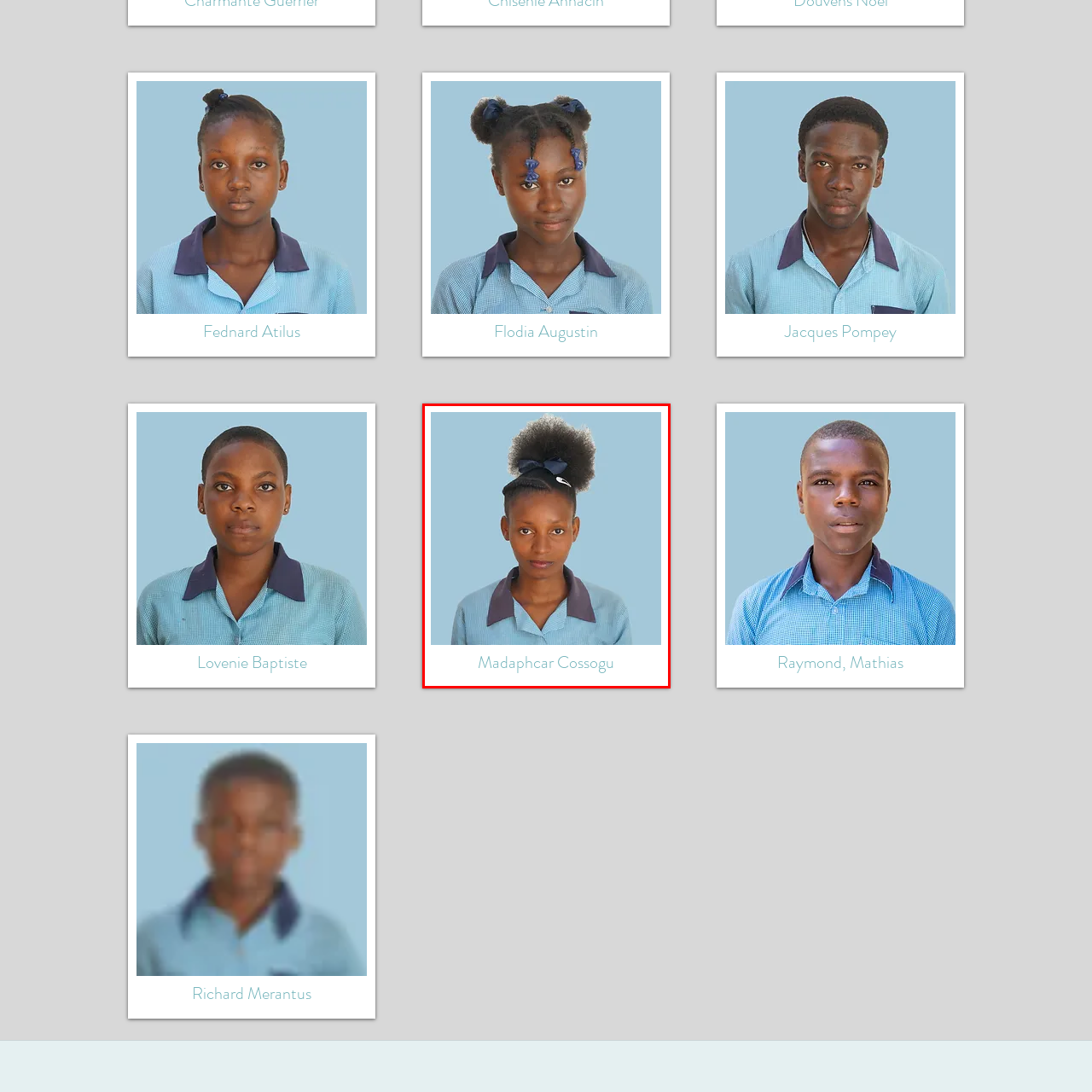What is the style of Madaphcar Cossogu's hair?
Please carefully analyze the image highlighted by the red bounding box and give a thorough response based on the visual information contained within that section.

According to the caption, Madaphcar Cossogu's hair is styled in a high puff, which suggests that her hair is gathered and secured at a high point on her head, creating a distinctive and elegant look.